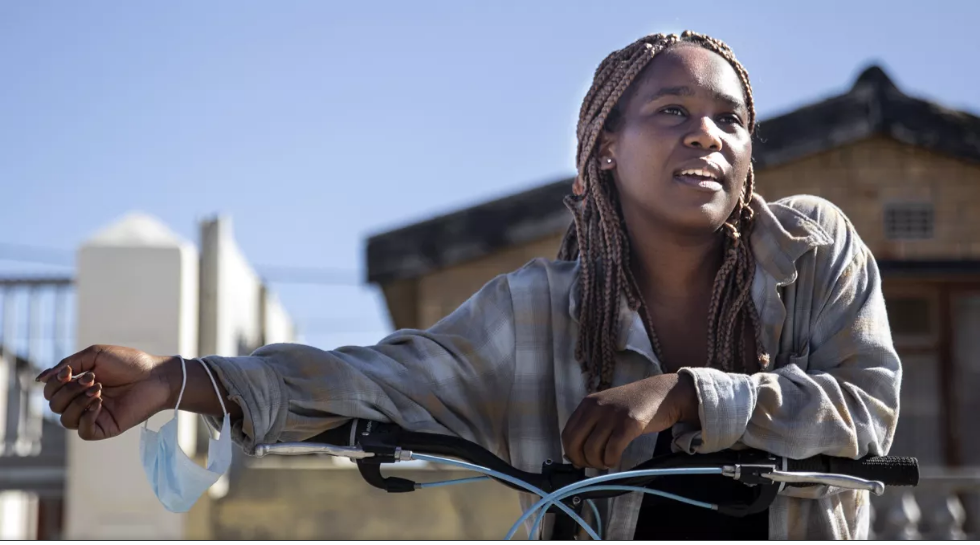Give a comprehensive caption that covers the entire image content.

The image features a young woman resting her arm on the handlebars of a bicycle, set against a bright blue sky. Her expression is one of contemplation and optimism, as she gazes off to the side. She wears a light-colored, checkered shirt, and her braided hair adds a personal touch to her look. A face mask is casually draped from her wrist, symbolizing the ongoing adjustments people have made in their daily lives since the onset of the Covid-19 pandemic. The background highlights a modest residential area, with a structure featuring windows and a sloping roof, emphasizing the community context of her life. This image encapsulates the journey of Khanya Qongqo from her experiences during the pandemic to her advocacy for bicycles as means of transportation that foster connection in her neighborhood.